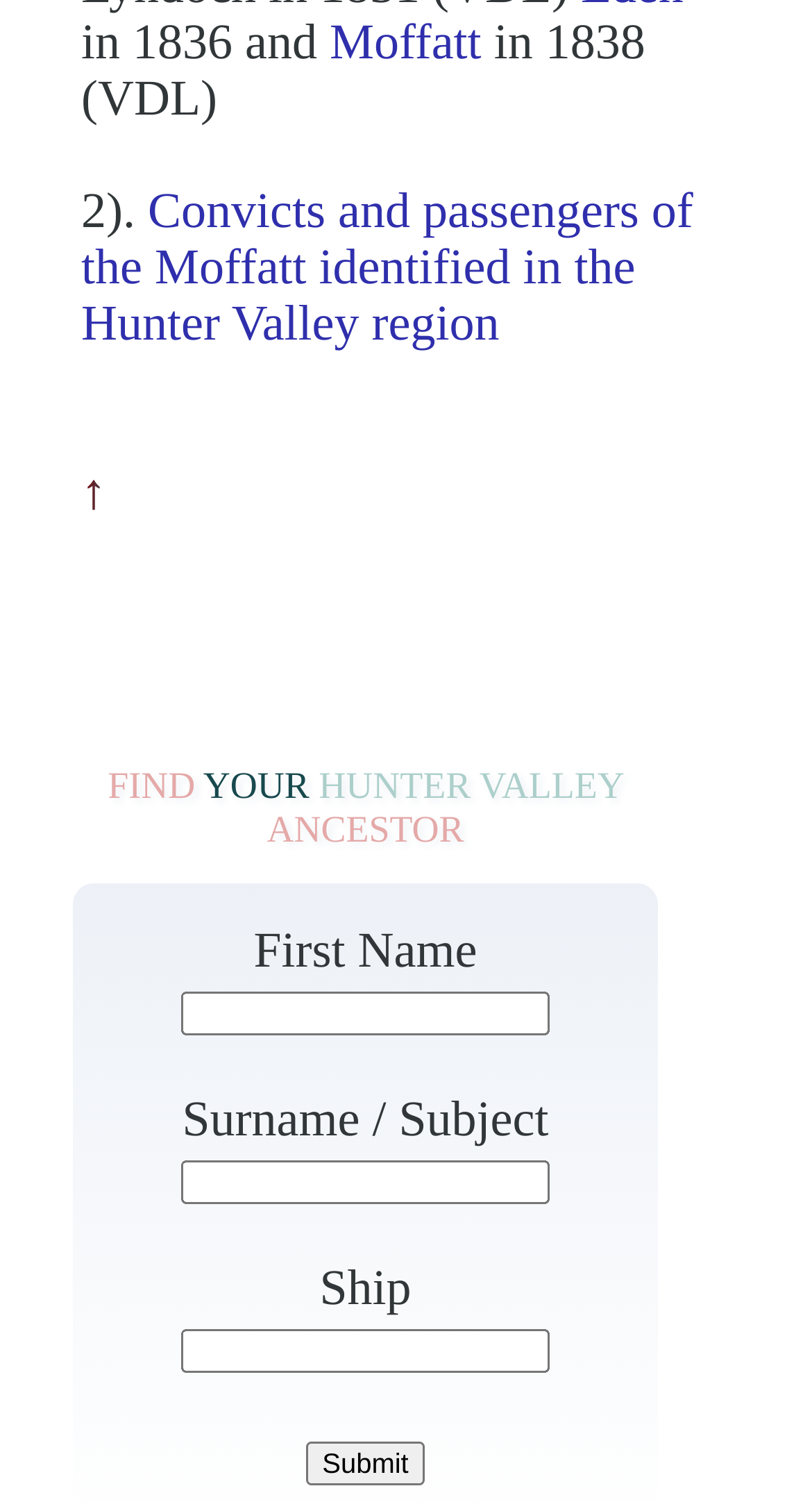Provide the bounding box coordinates for the UI element that is described as: "parent_node: First Name name="B1" value="Submit"".

[0.376, 0.959, 0.524, 0.988]